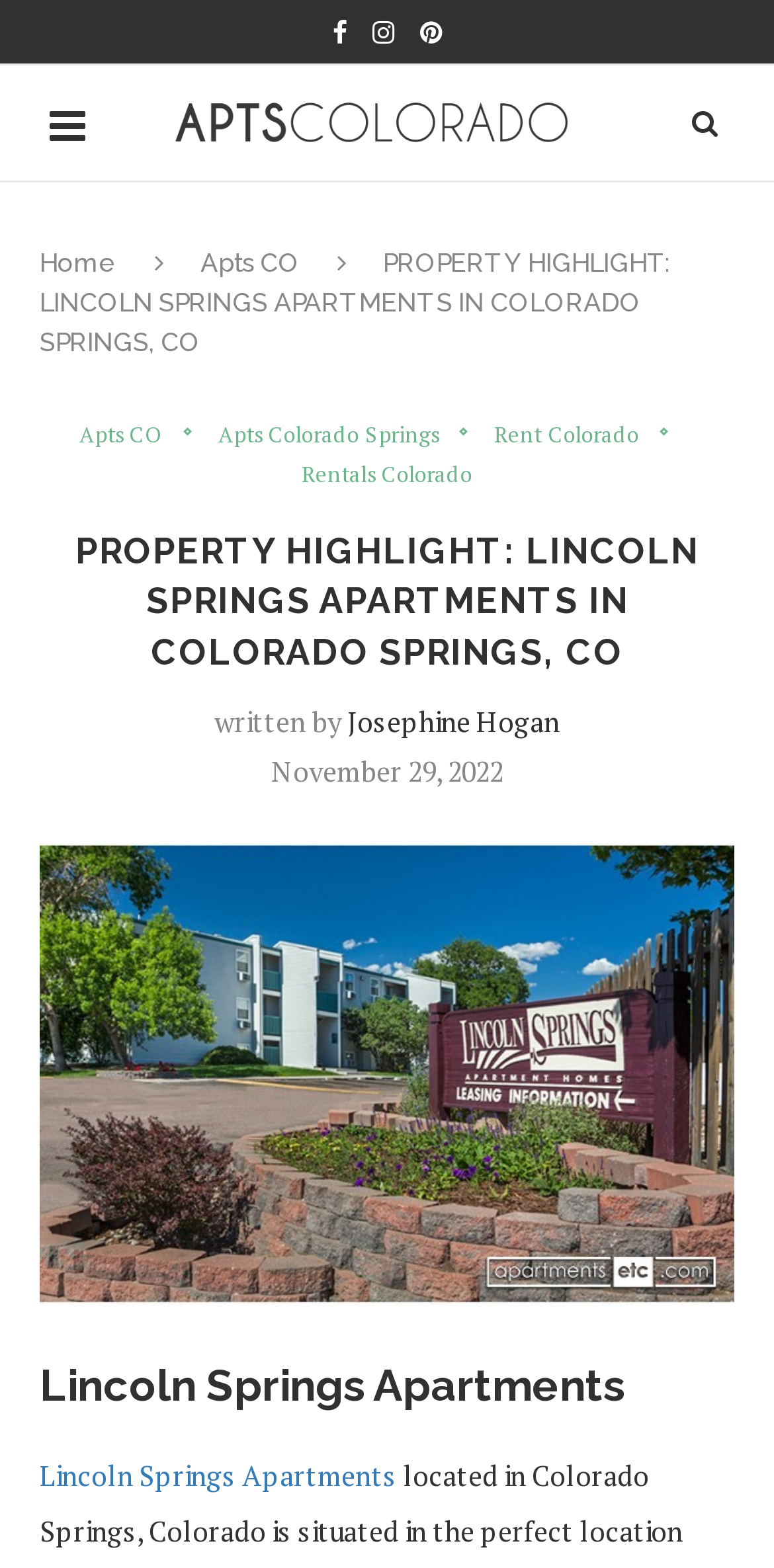Identify the bounding box coordinates of the element that should be clicked to fulfill this task: "Check the details of Lincoln Springs Apartments". The coordinates should be provided as four float numbers between 0 and 1, i.e., [left, top, right, bottom].

[0.051, 0.928, 0.513, 0.952]